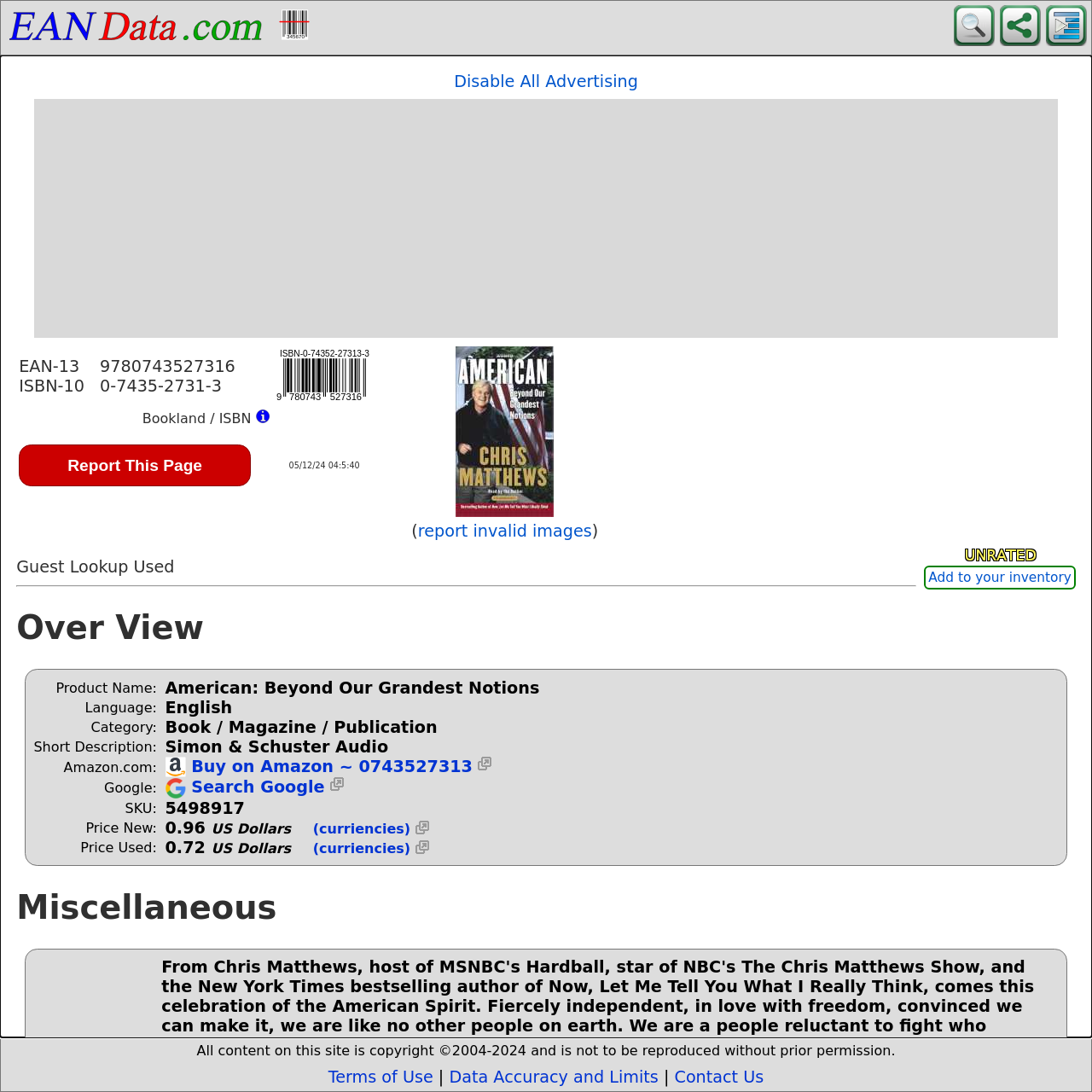Please identify the bounding box coordinates for the region that you need to click to follow this instruction: "Buy on Amazon".

[0.151, 0.693, 0.45, 0.712]